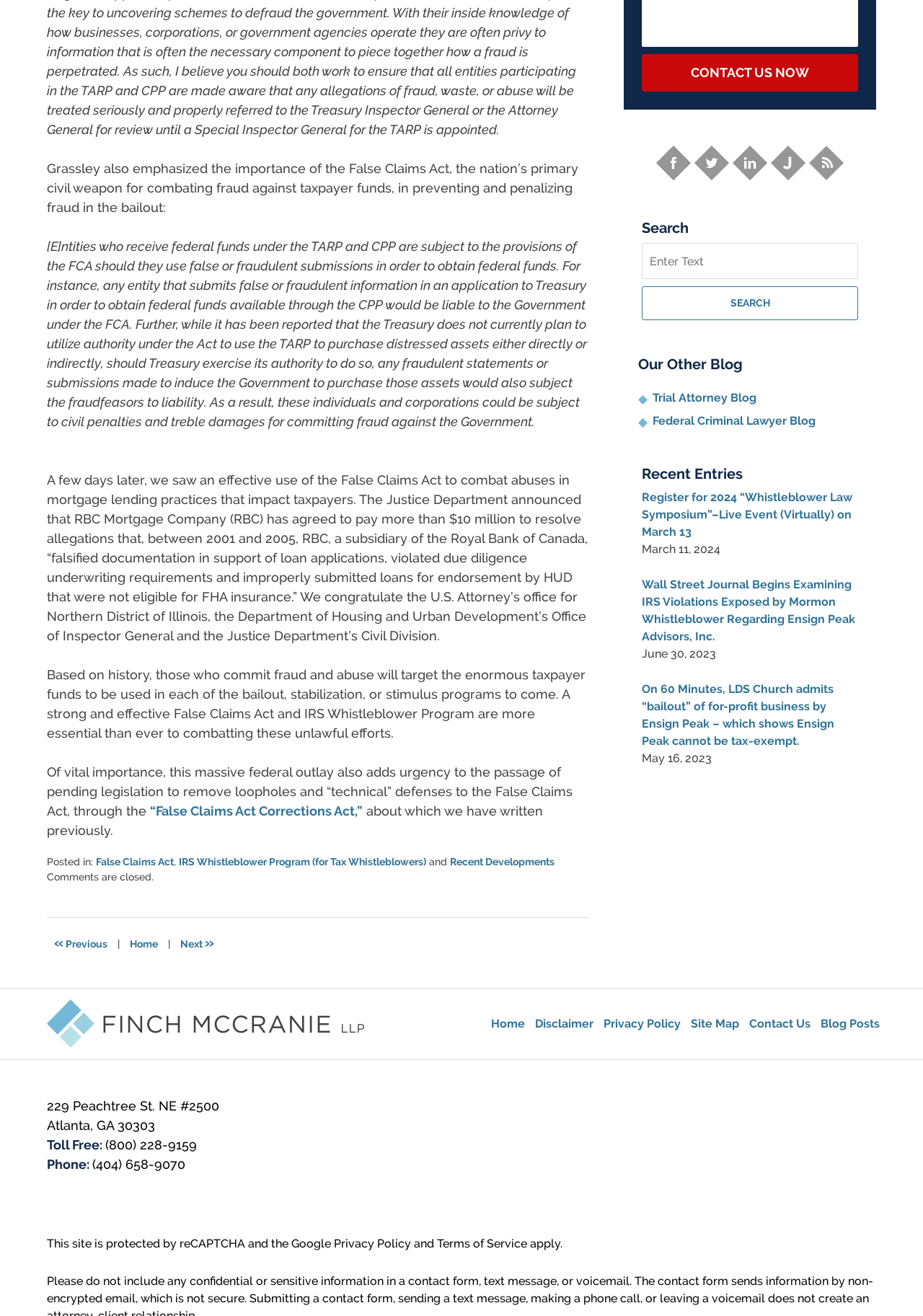Please provide a comprehensive answer to the question below using the information from the image: What is the address of the law firm?

The address of the law firm is provided at the bottom of the page, in the footer section, as '229 Peachtree St. NE #2500, Atlanta, GA 30303'.